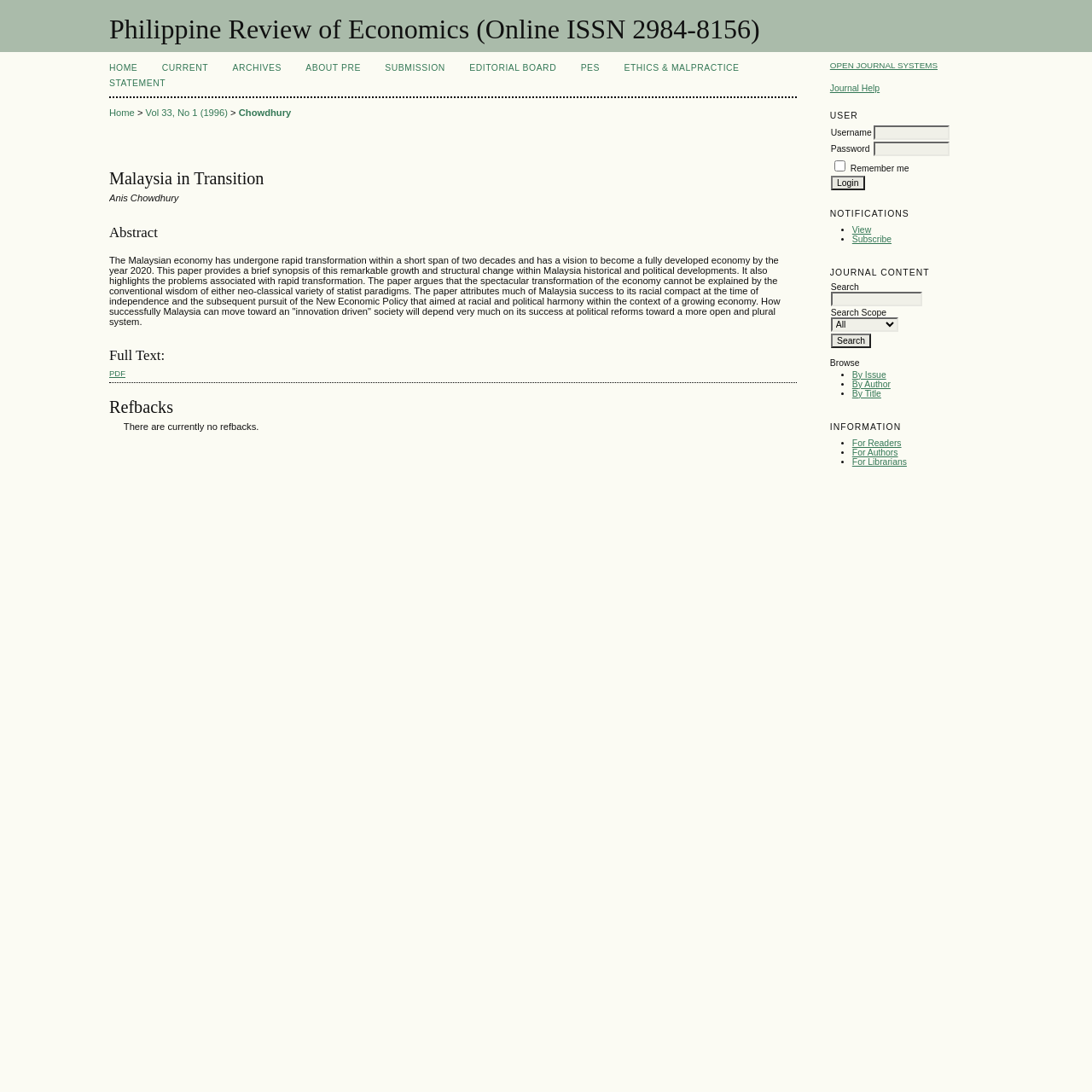Describe the webpage in detail, including text, images, and layout.

The webpage is a journal article page from the Philippine Review of Economics. At the top, there is a heading that reads "Philippine Review of Economics (Online ISSN 2984-8156)". Below this, there are several links, including "OPEN JOURNAL SYSTEMS", "Journal Help", and a login section with fields for username and password.

On the right side of the page, there are several sections, including "NOTIFICATIONS", "JOURNAL CONTENT", and "INFORMATION". The "NOTIFICATIONS" section has two links, "View" and "Subscribe". The "JOURNAL CONTENT" section has a search bar and a dropdown menu for search scope. Below this, there are links to browse by issue, author, and title.

The main content of the page is an article titled "Malaysia in Transition" by Anis Chowdhury. The article has an abstract that summarizes the content, which discusses the rapid transformation of the Malaysian economy and its vision to become a fully developed economy by 2020. The abstract also highlights the problems associated with rapid transformation and attributes Malaysia's success to its racial compact and the pursuit of the New Economic Policy.

Below the abstract, there is a link to download the full text of the article in PDF format. There is also a section titled "Refbacks" that indicates there are currently no refbacks.

At the top left of the page, there is a navigation menu with links to "HOME", "CURRENT", "ARCHIVES", "ABOUT PRE", "SUBMISSION", "EDITORIAL BOARD", "PES", and "ETHICS & MALPRACTICE STATEMENT".